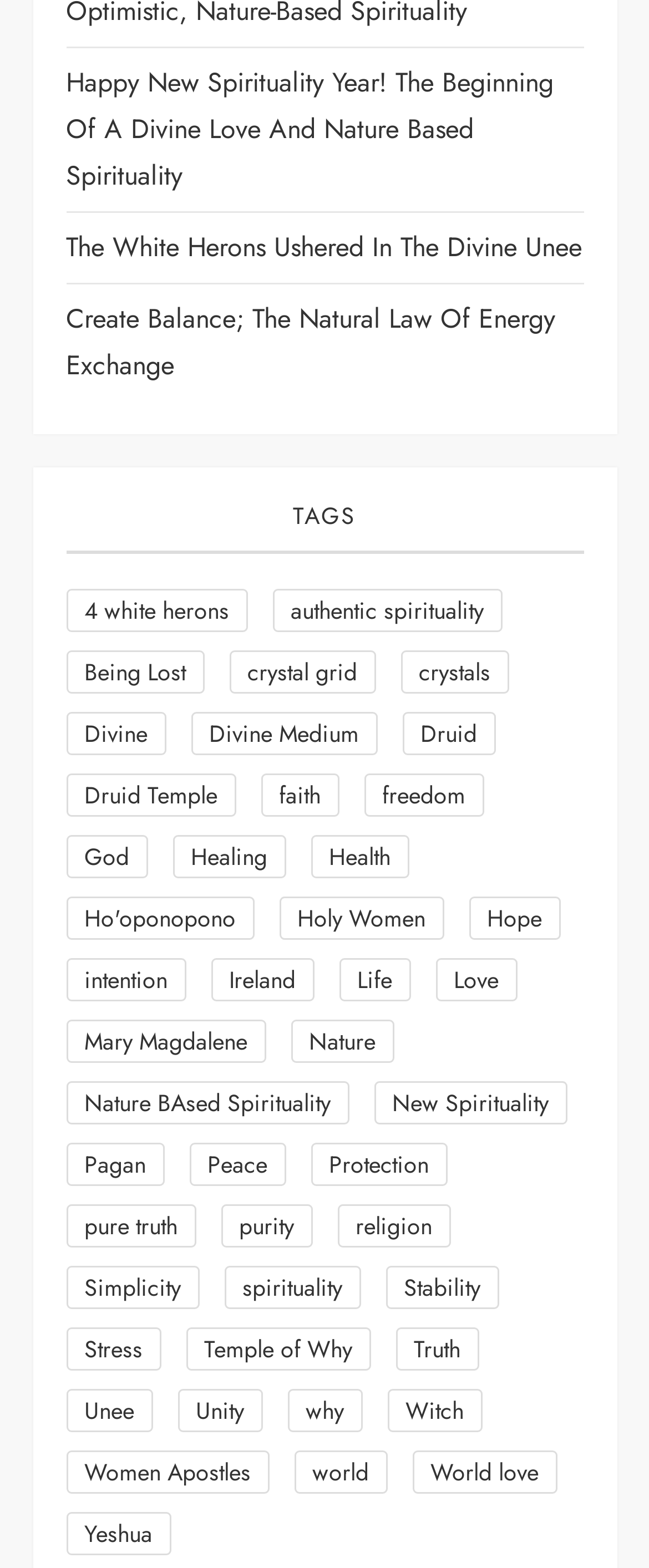Please identify the bounding box coordinates of the element's region that should be clicked to execute the following instruction: "Read about 'Nature Based Spirituality'". The bounding box coordinates must be four float numbers between 0 and 1, i.e., [left, top, right, bottom].

[0.101, 0.689, 0.537, 0.717]